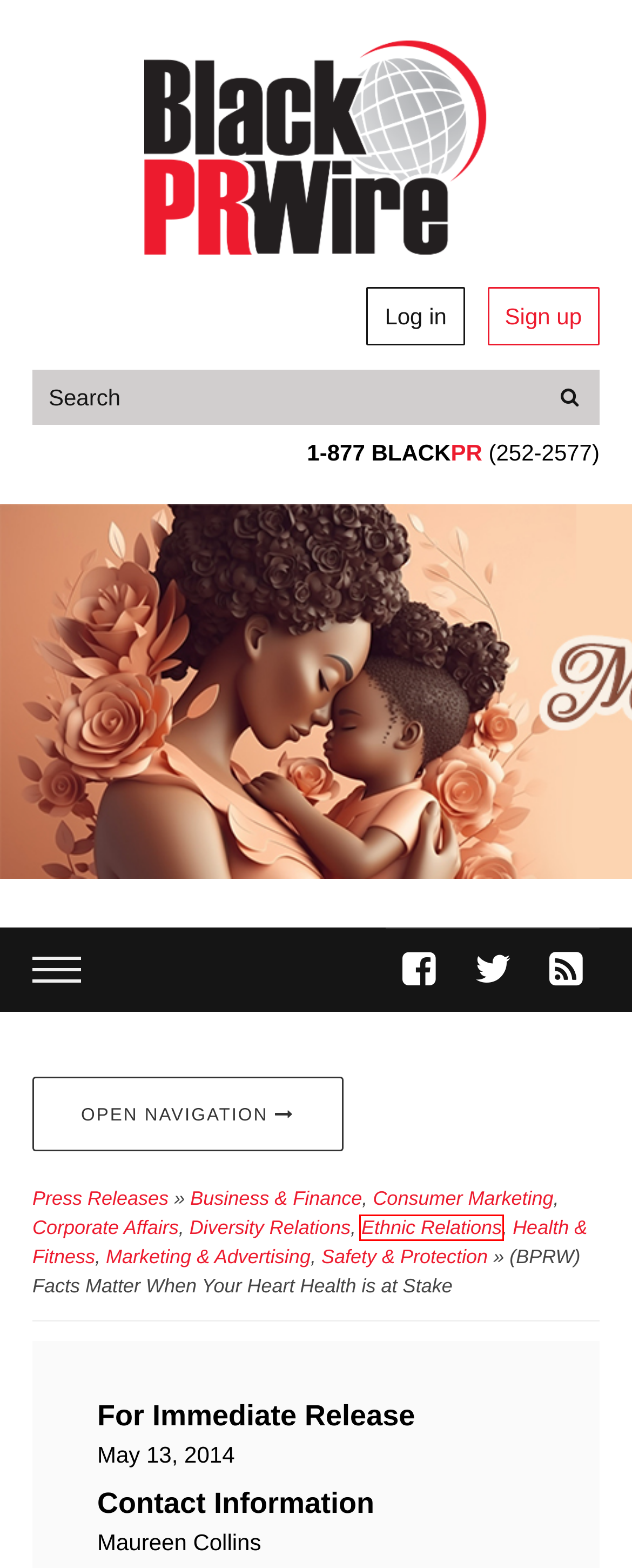Look at the screenshot of a webpage where a red bounding box surrounds a UI element. Your task is to select the best-matching webpage description for the new webpage after you click the element within the bounding box. The available options are:
A. Login | Black PR Wire, Inc.
B. Consumer Marketing | News channels | Black PR Wire, Inc.
C. Health & Fitness | News channels | Black PR Wire, Inc.
D. Ethnic Relations | News channels | Black PR Wire, Inc.
E. Safety & Protection | News channels | Black PR Wire, Inc.
F. Marketing & Advertising | News channels | Black PR Wire, Inc.
G. Homepage | Black PR Wire, Inc.
H. BlackPRWire.com - Press Releases

D